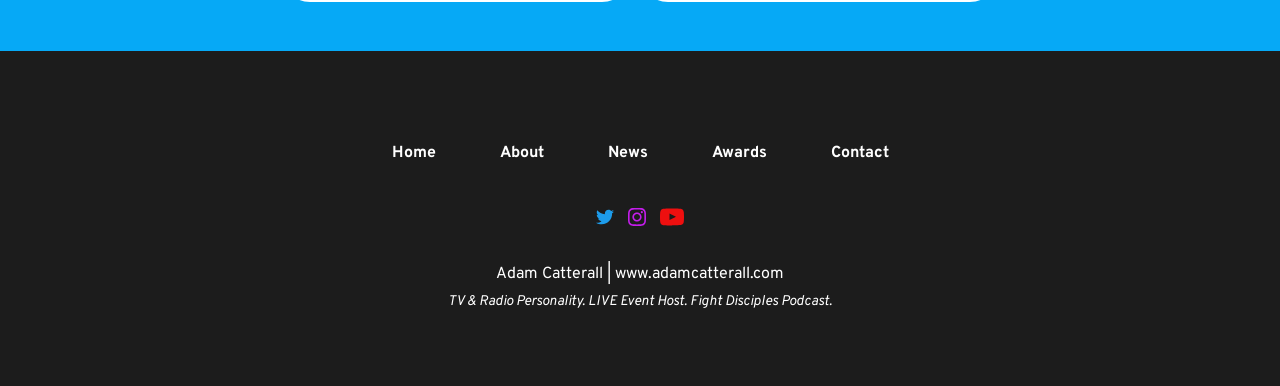Bounding box coordinates are specified in the format (top-left x, top-left y, bottom-right x, bottom-right y). All values are floating point numbers bounded between 0 and 1. Please provide the bounding box coordinate of the region this sentence describes: Contact

[0.645, 0.365, 0.698, 0.427]